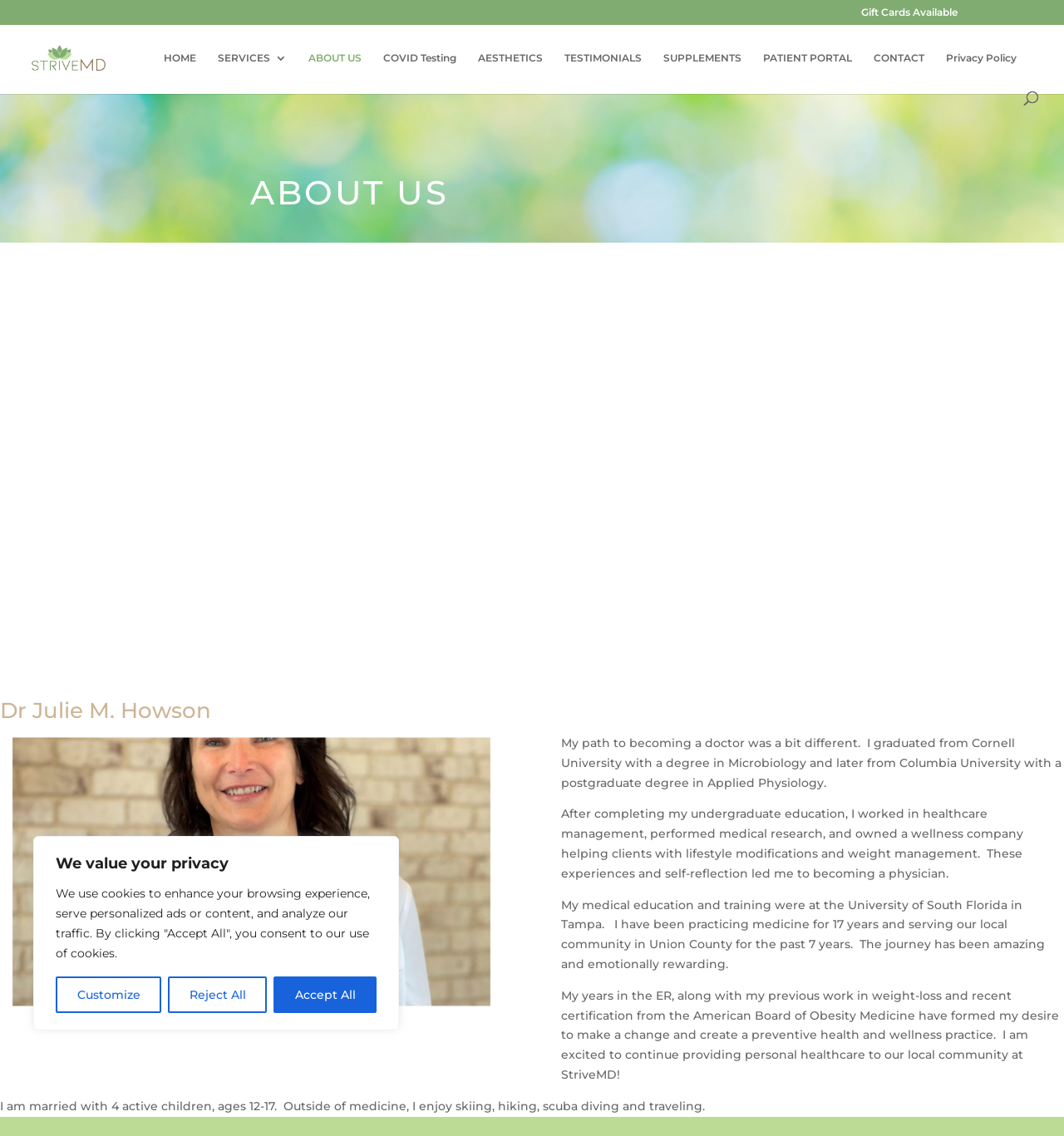Please identify the bounding box coordinates of the area that needs to be clicked to fulfill the following instruction: "Click on the StriveMD logo."

[0.027, 0.028, 0.138, 0.076]